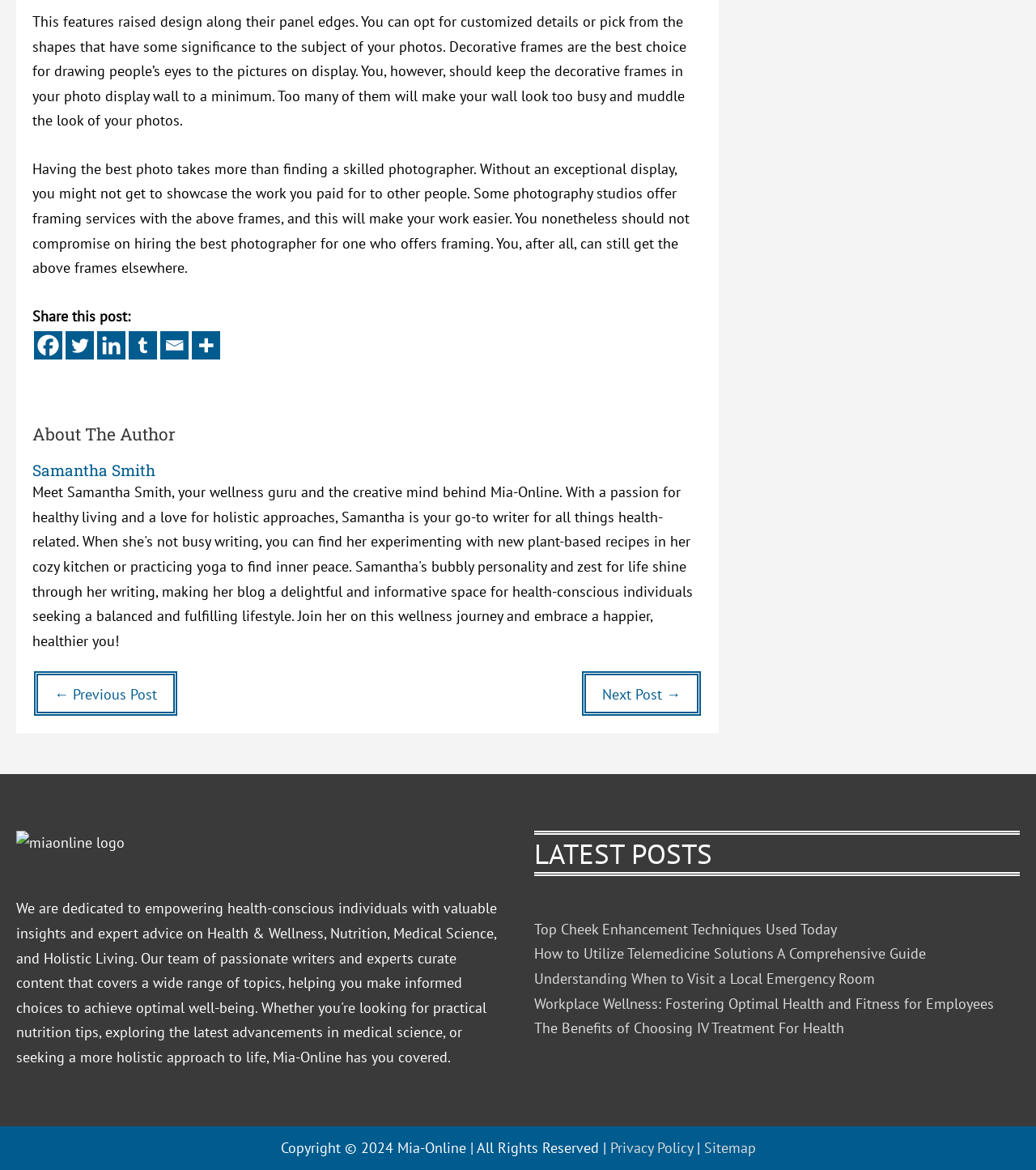Using the provided element description: "Next Post →", identify the bounding box coordinates. The coordinates should be four floats between 0 and 1 in the order [left, top, right, bottom].

[0.562, 0.574, 0.677, 0.612]